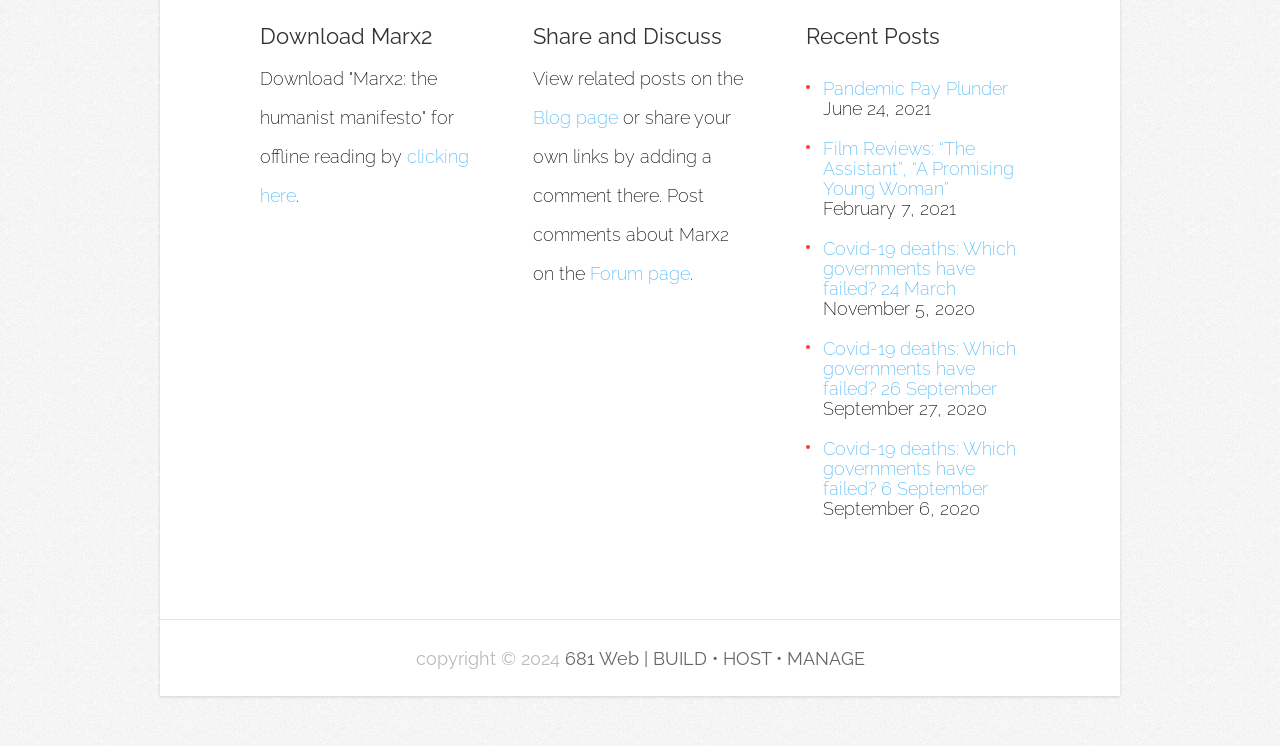Locate the bounding box of the UI element defined by this description: "Pandemic Pay Plunder". The coordinates should be given as four float numbers between 0 and 1, formatted as [left, top, right, bottom].

[0.643, 0.105, 0.788, 0.133]